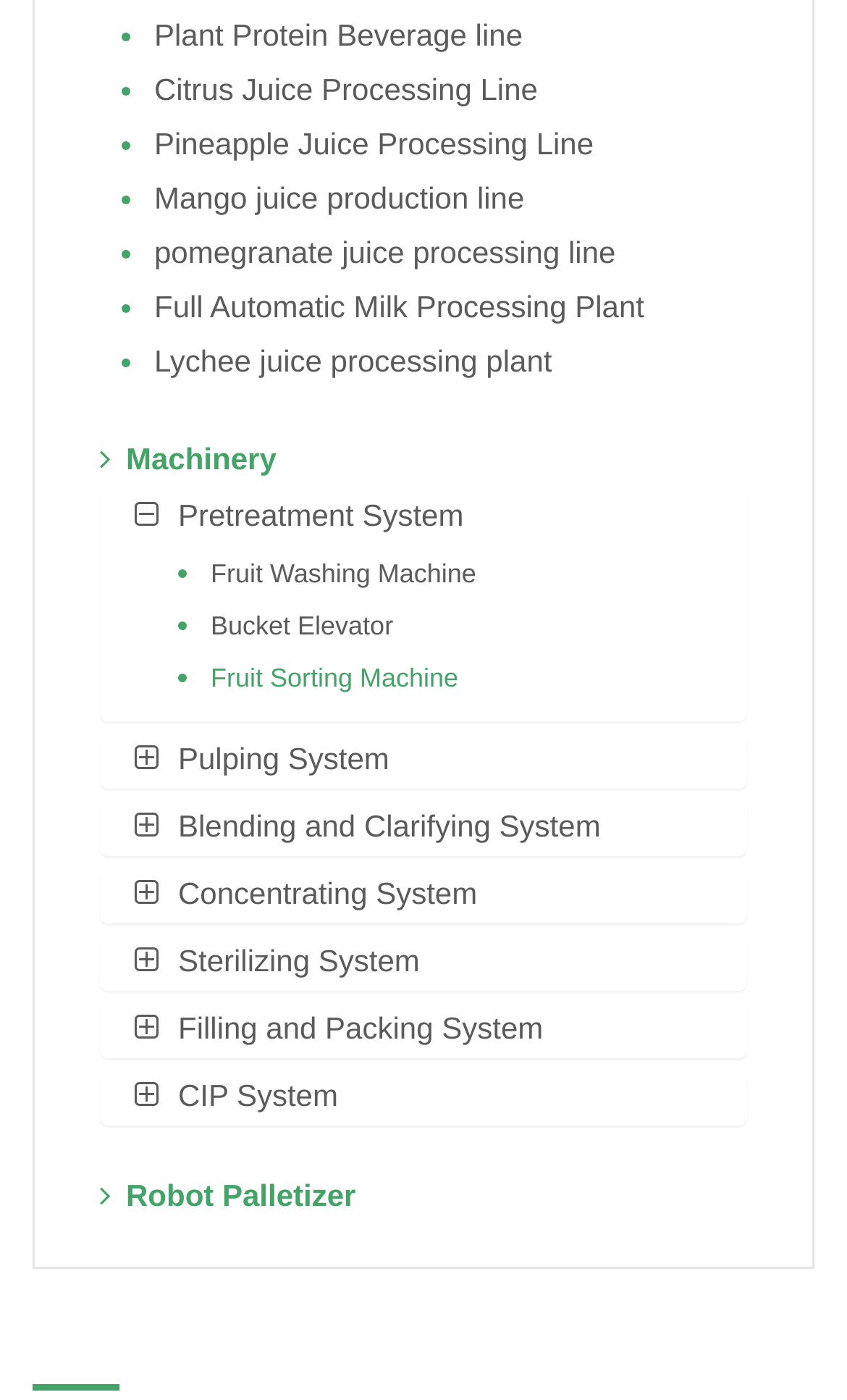Pinpoint the bounding box coordinates of the element you need to click to execute the following instruction: "Click on Machinery link". The bounding box should be represented by four float numbers between 0 and 1, in the format [left, top, right, bottom].

[0.118, 0.316, 0.326, 0.341]